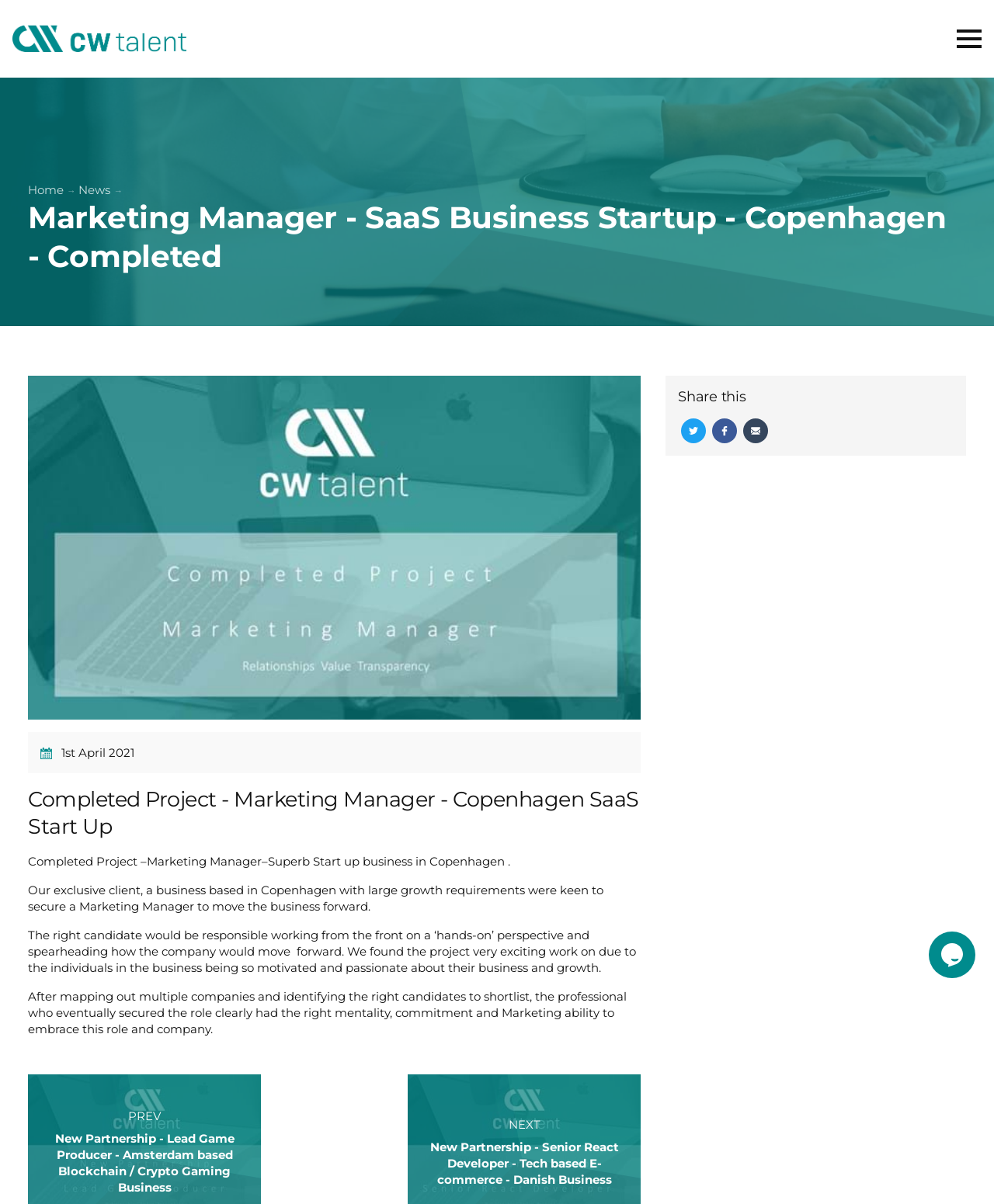Please locate the bounding box coordinates of the element that should be clicked to achieve the given instruction: "View the previous project".

[0.129, 0.921, 0.162, 0.933]